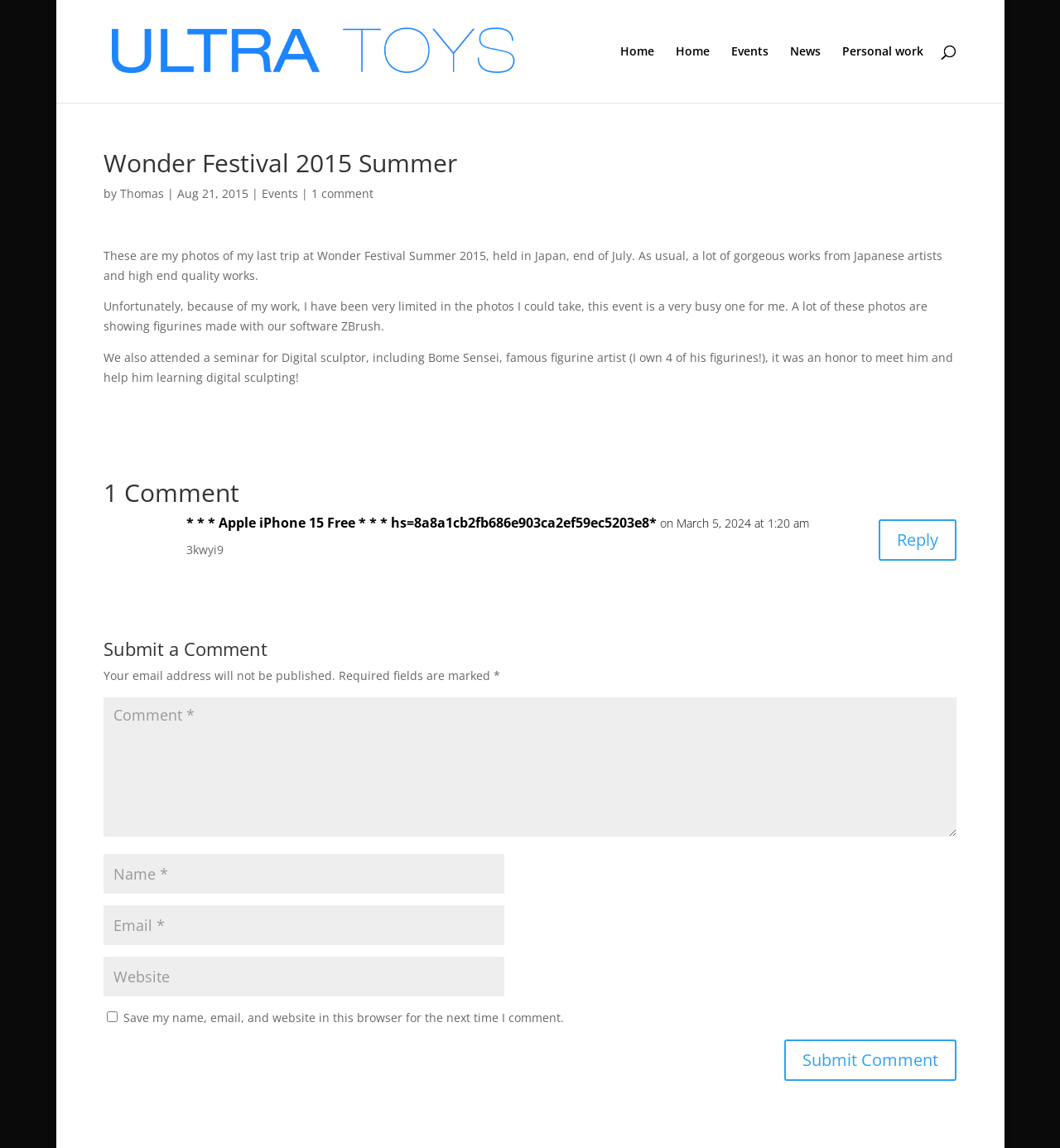Locate the bounding box coordinates of the area you need to click to fulfill this instruction: 'search for something'. The coordinates must be in the form of four float numbers ranging from 0 to 1: [left, top, right, bottom].

[0.097, 0.0, 0.903, 0.001]